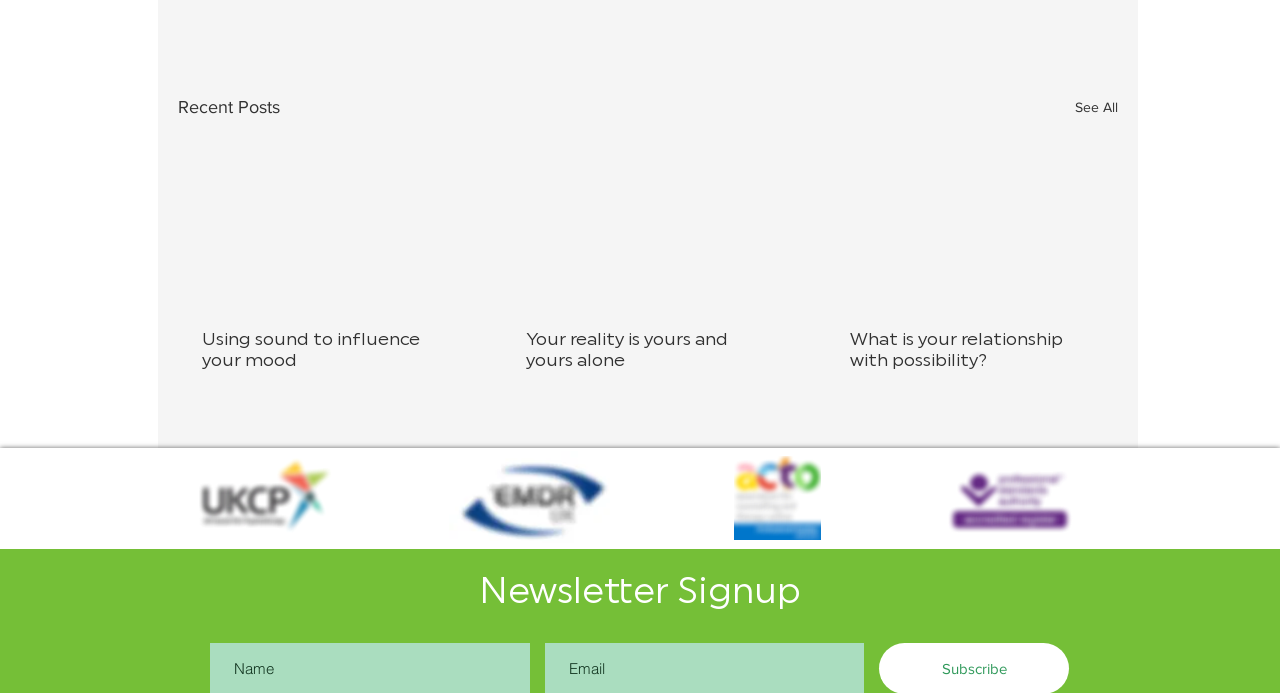Identify the bounding box coordinates of the area you need to click to perform the following instruction: "Read the article about 'What is your relationship with possibility?'".

[0.664, 0.474, 0.853, 0.535]